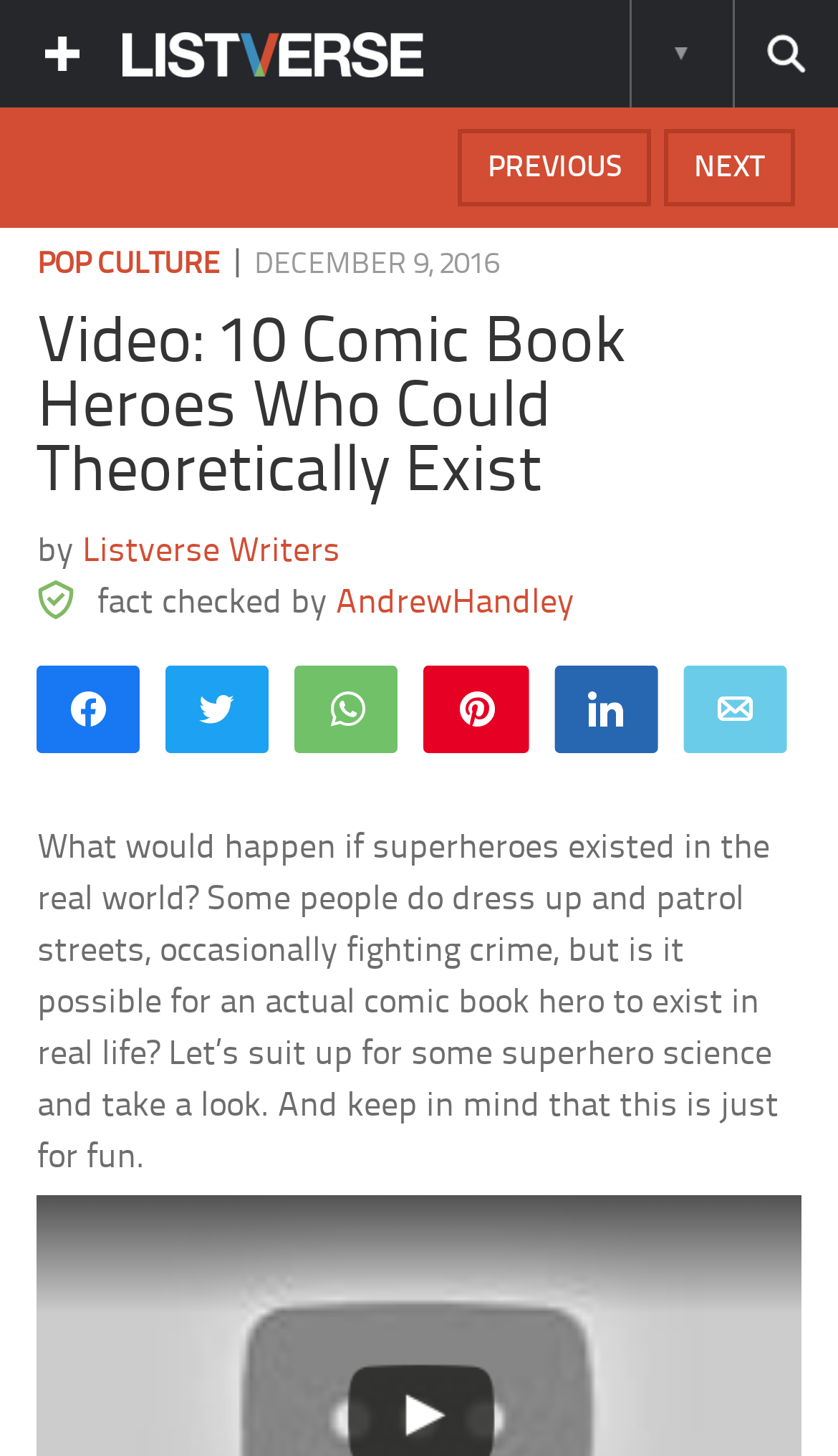Examine the screenshot and answer the question in as much detail as possible: How many shares does this article have?

I found the share count by looking at the text '49' located near the social media sharing links, which indicates the number of shares this article has.